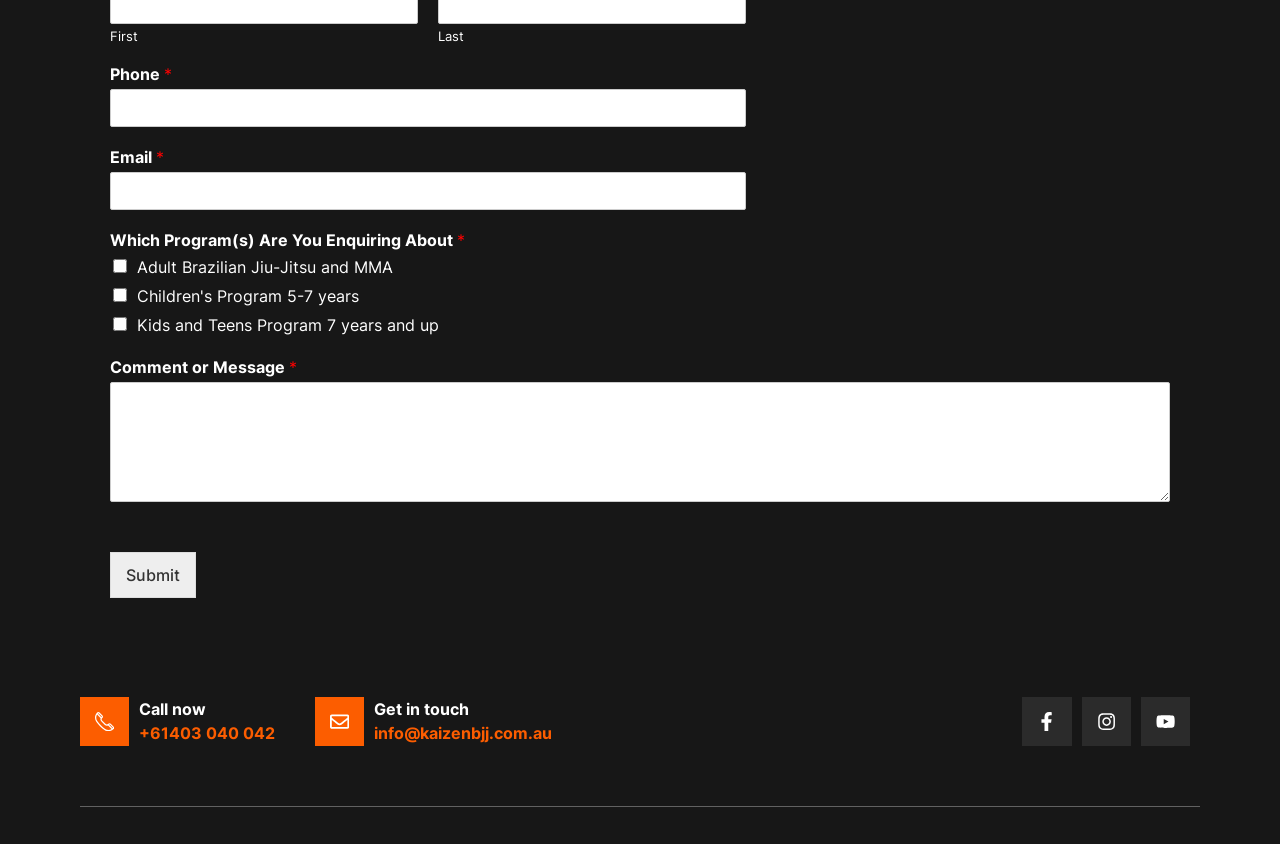Please respond in a single word or phrase: 
How many checkboxes are available for program selection?

3